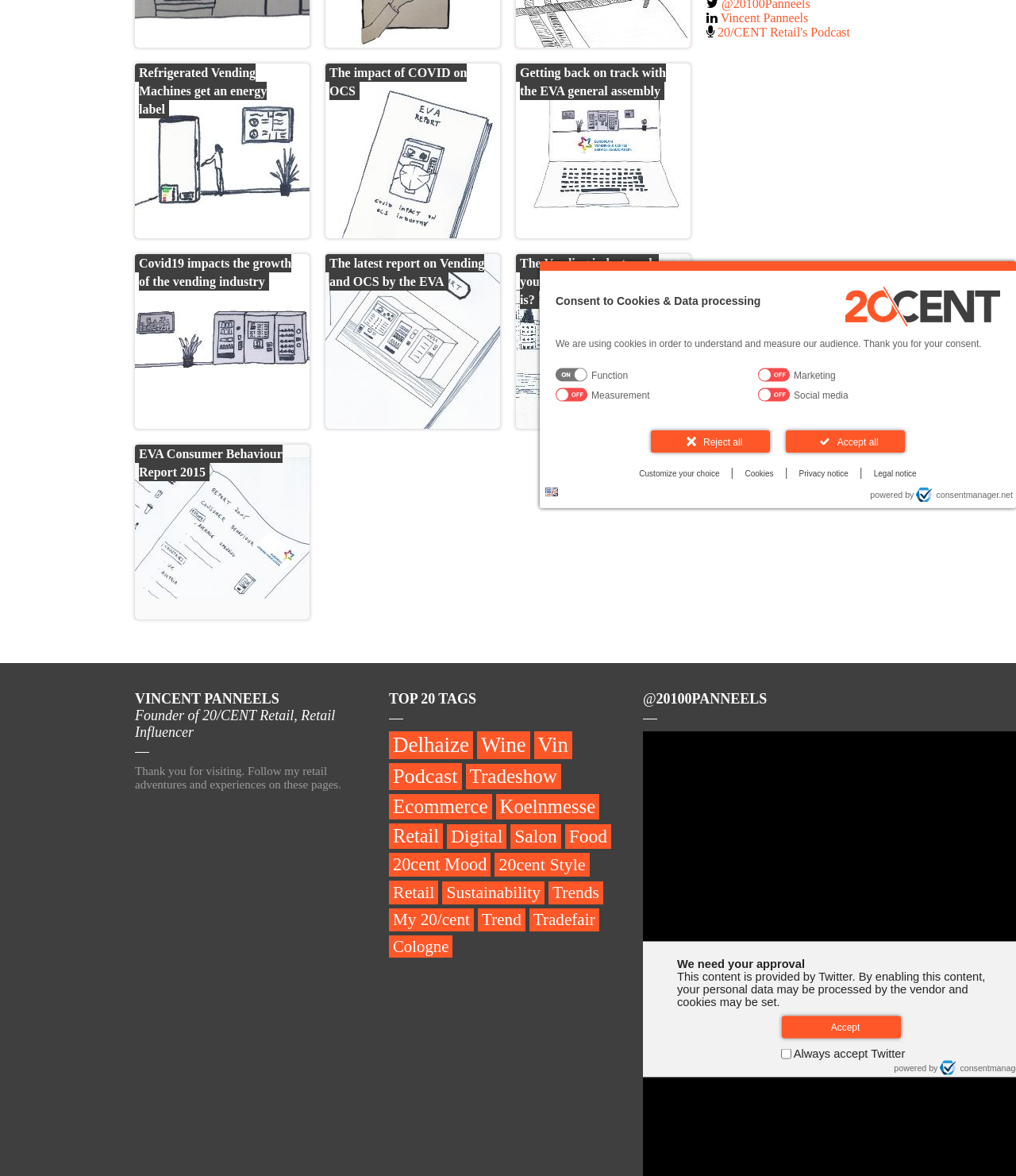Identify the bounding box for the UI element specified in this description: "Wine". The coordinates must be four float numbers between 0 and 1, formatted as [left, top, right, bottom].

[0.469, 0.622, 0.521, 0.646]